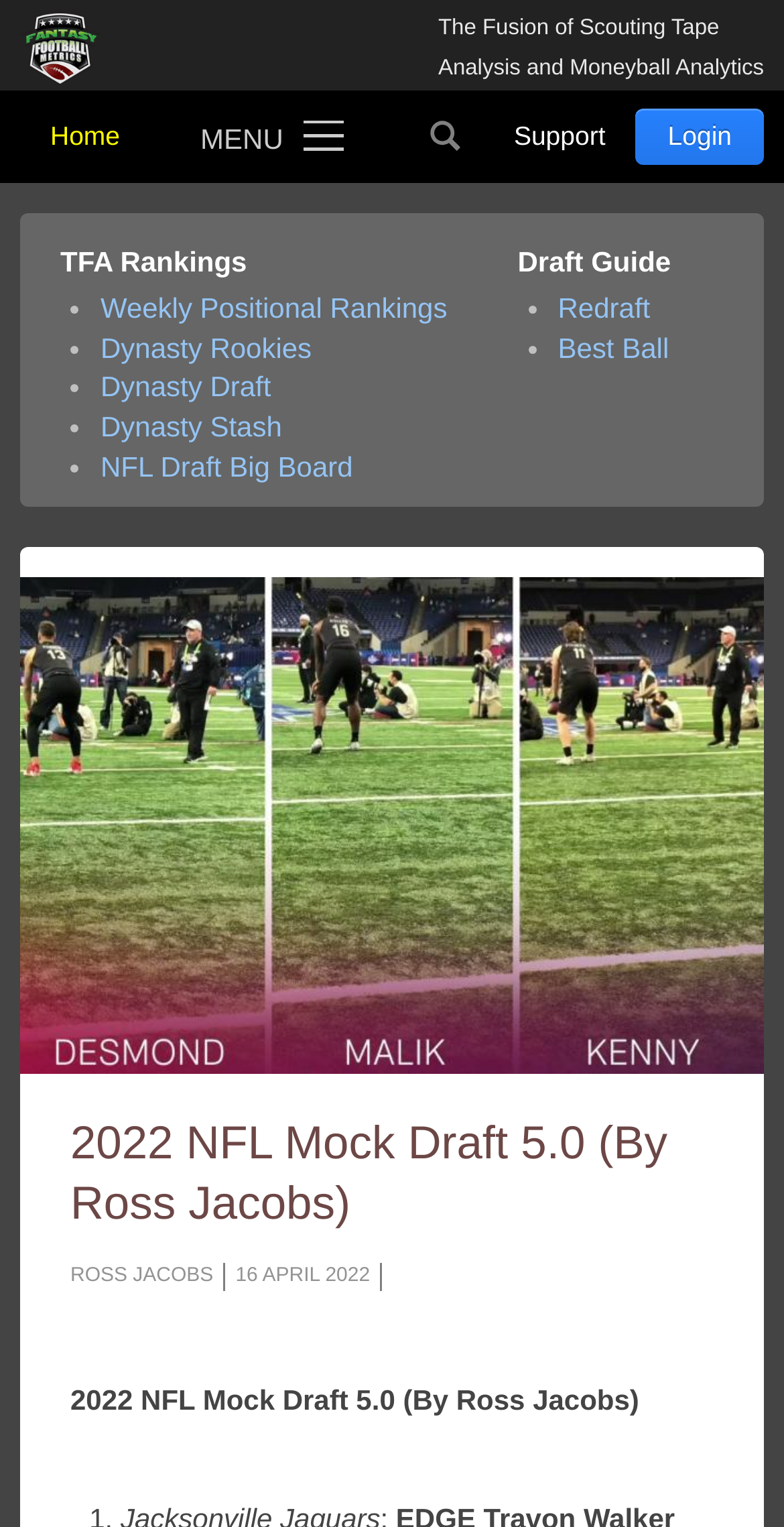What type of rankings are listed under 'TFA Rankings'?
Answer the question with a single word or phrase by looking at the picture.

Weekly Positional Rankings, Dynasty Rookies, etc.